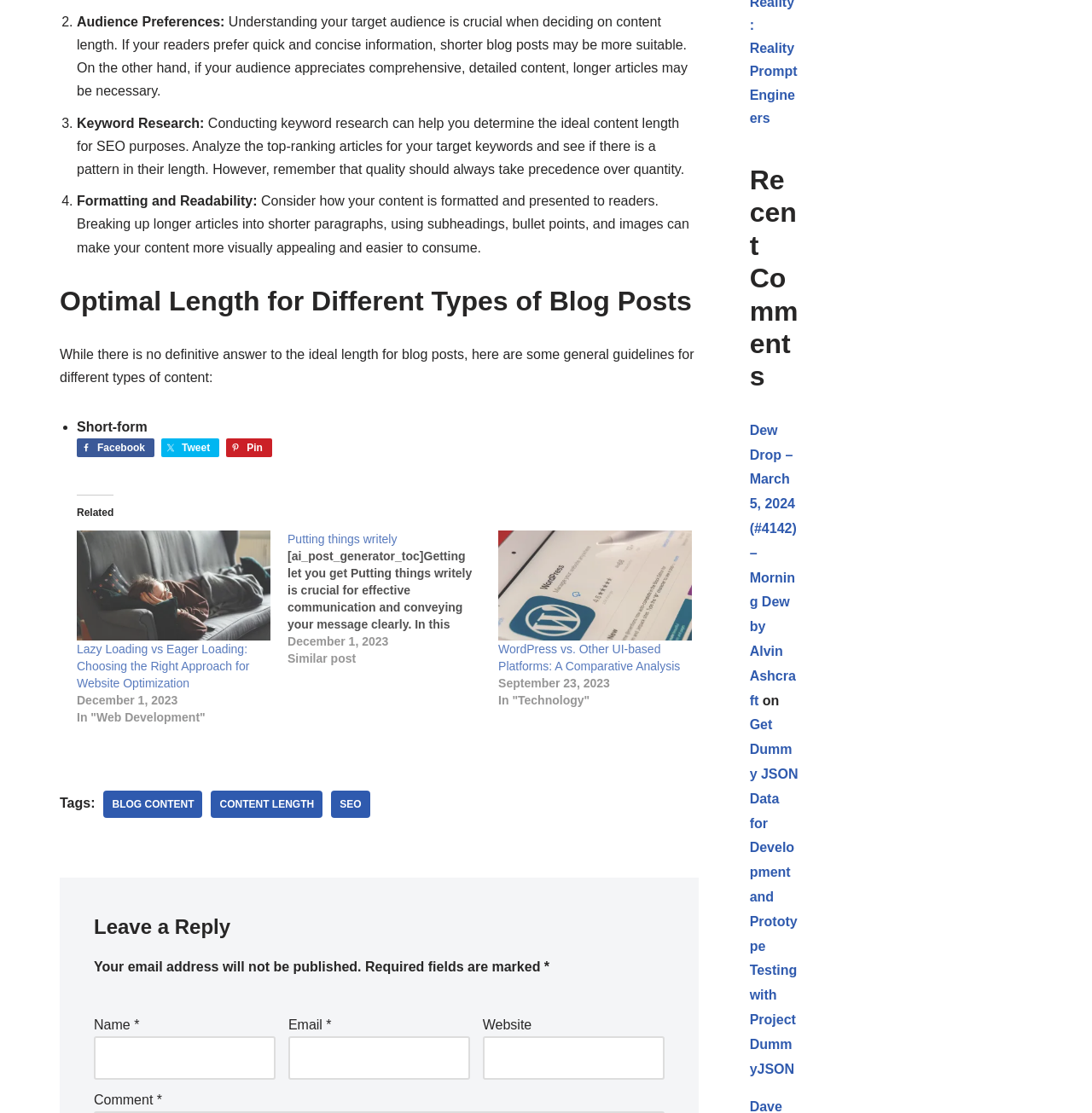Please identify the bounding box coordinates of the clickable area that will allow you to execute the instruction: "Click on the 'Facebook' link".

[0.07, 0.394, 0.141, 0.411]